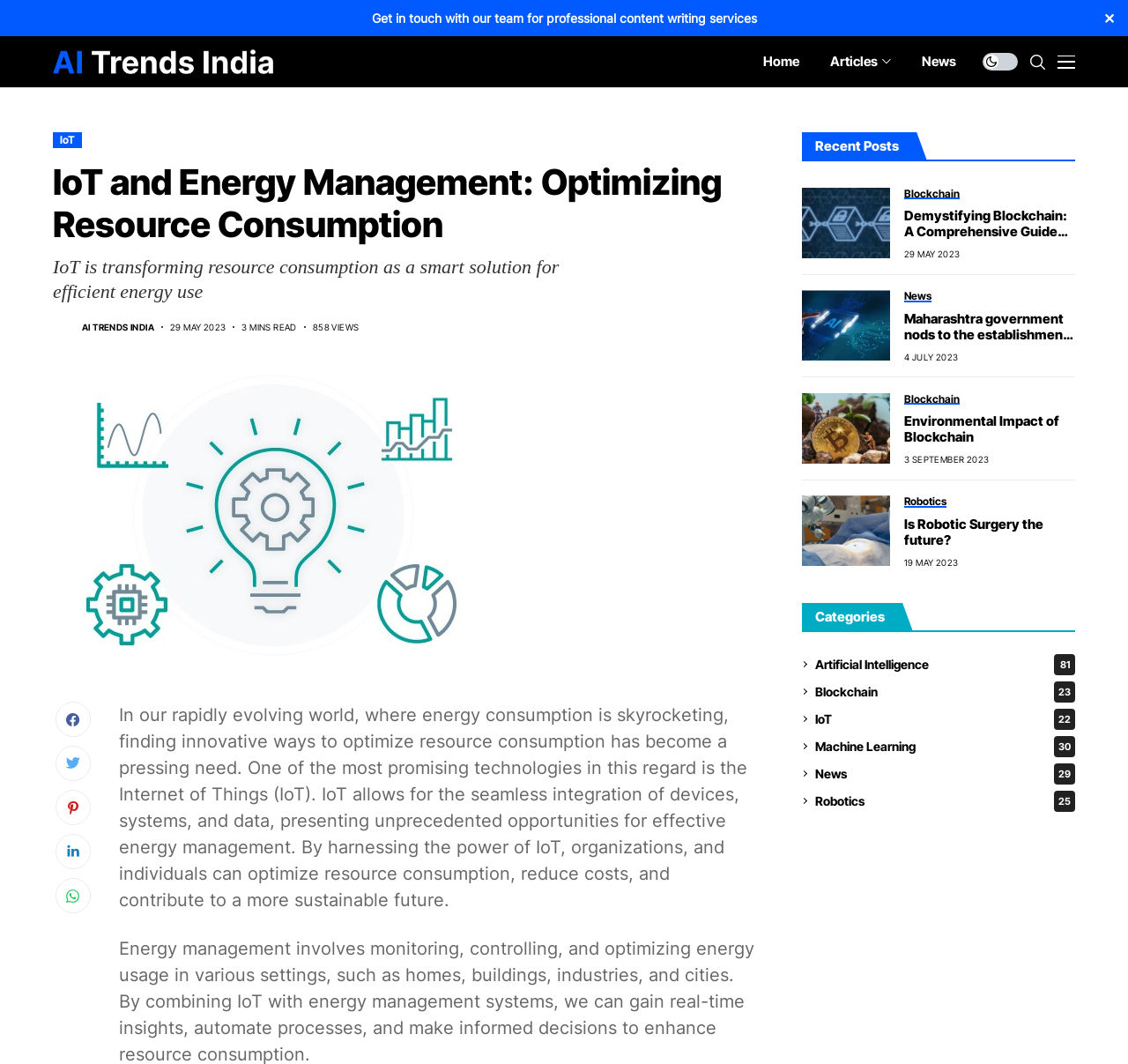Determine the bounding box coordinates of the clickable region to follow the instruction: "Get in touch with the team for professional content writing services".

[0.329, 0.01, 0.671, 0.024]